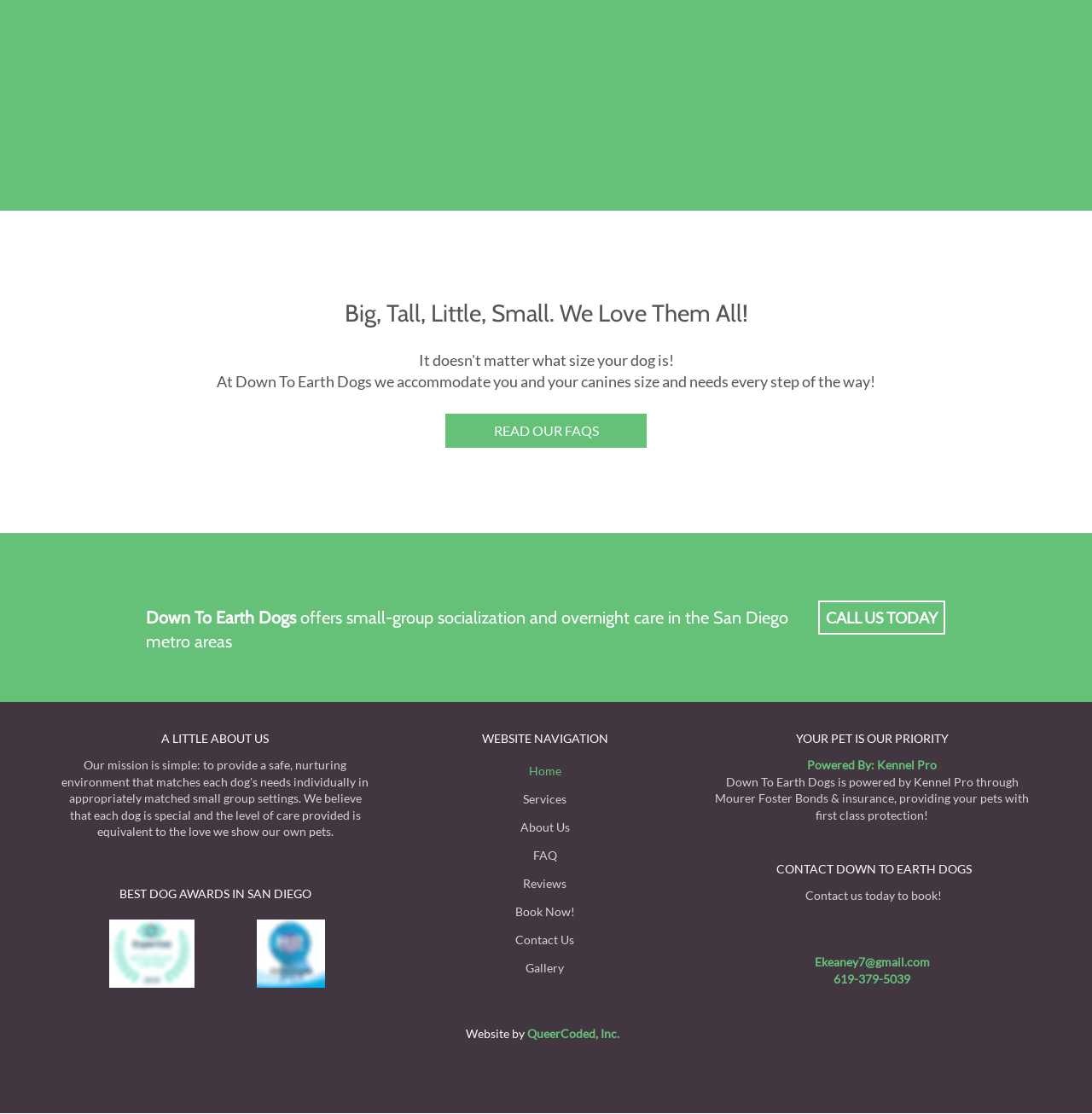Provide a brief response in the form of a single word or phrase:
What is the name of the dog care service?

Down To Earth Dogs